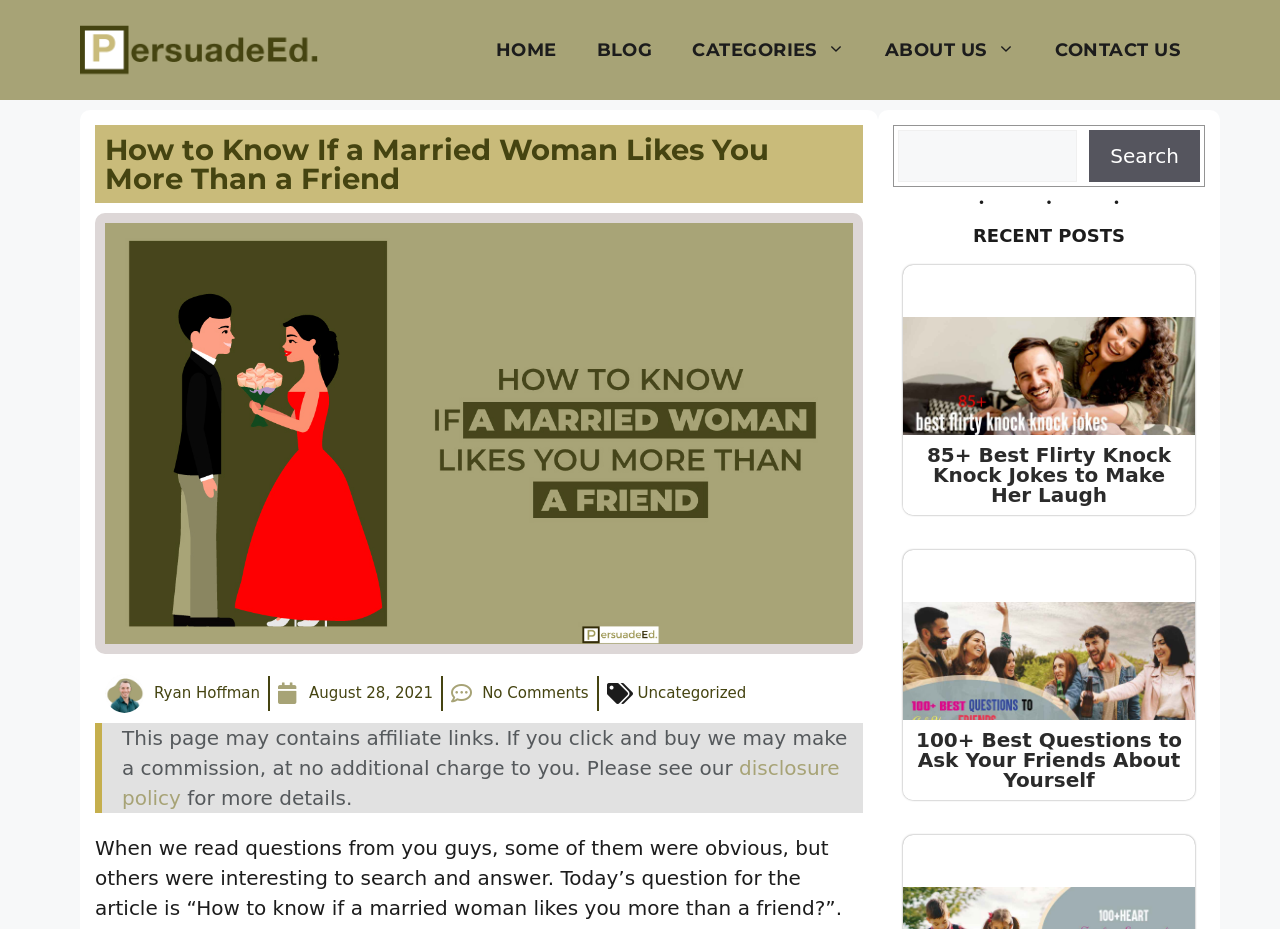Predict the bounding box for the UI component with the following description: "parent_node: Search name="s"".

[0.702, 0.14, 0.841, 0.196]